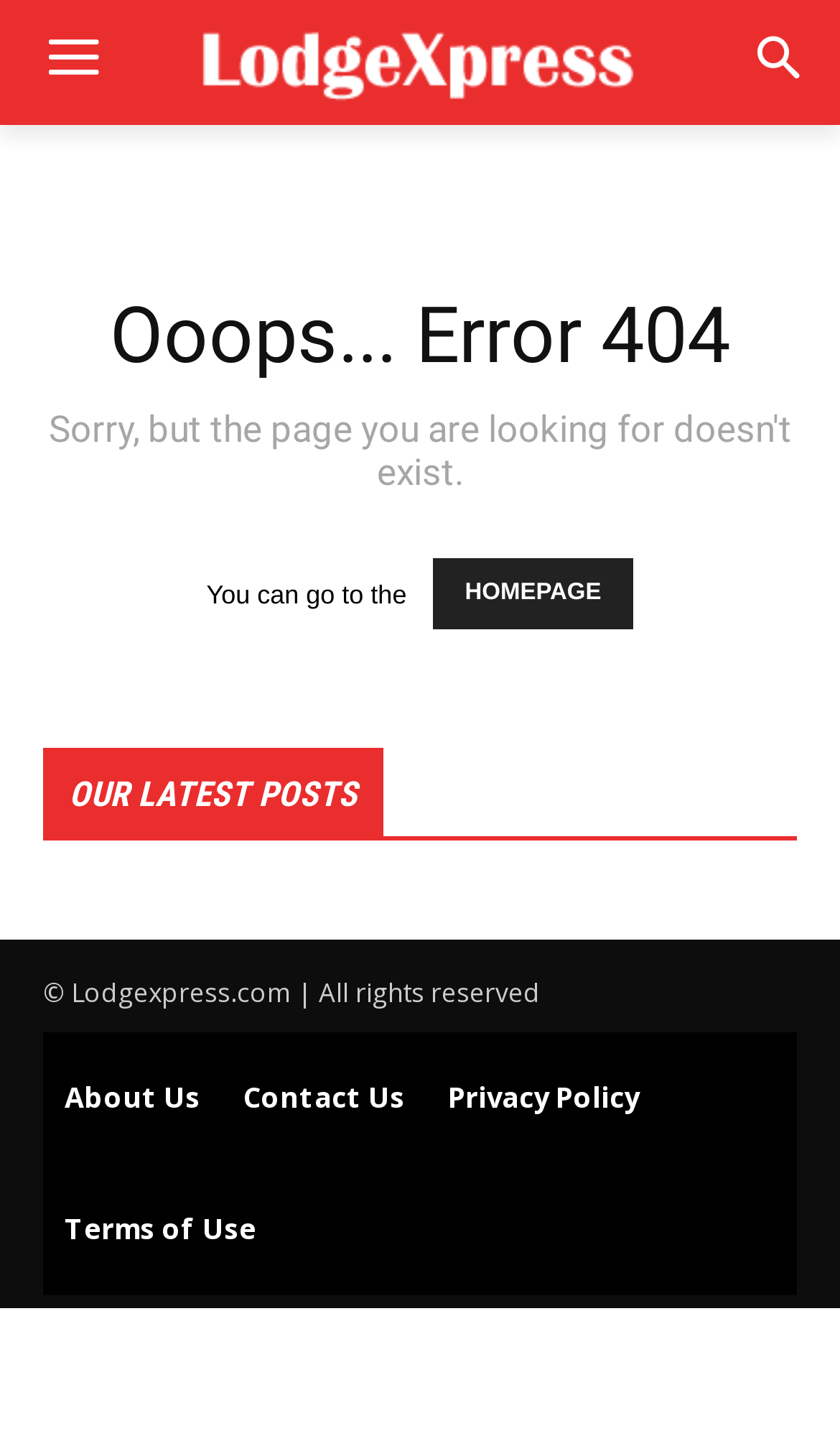Give a one-word or one-phrase response to the question: 
What is the error code on this page?

404